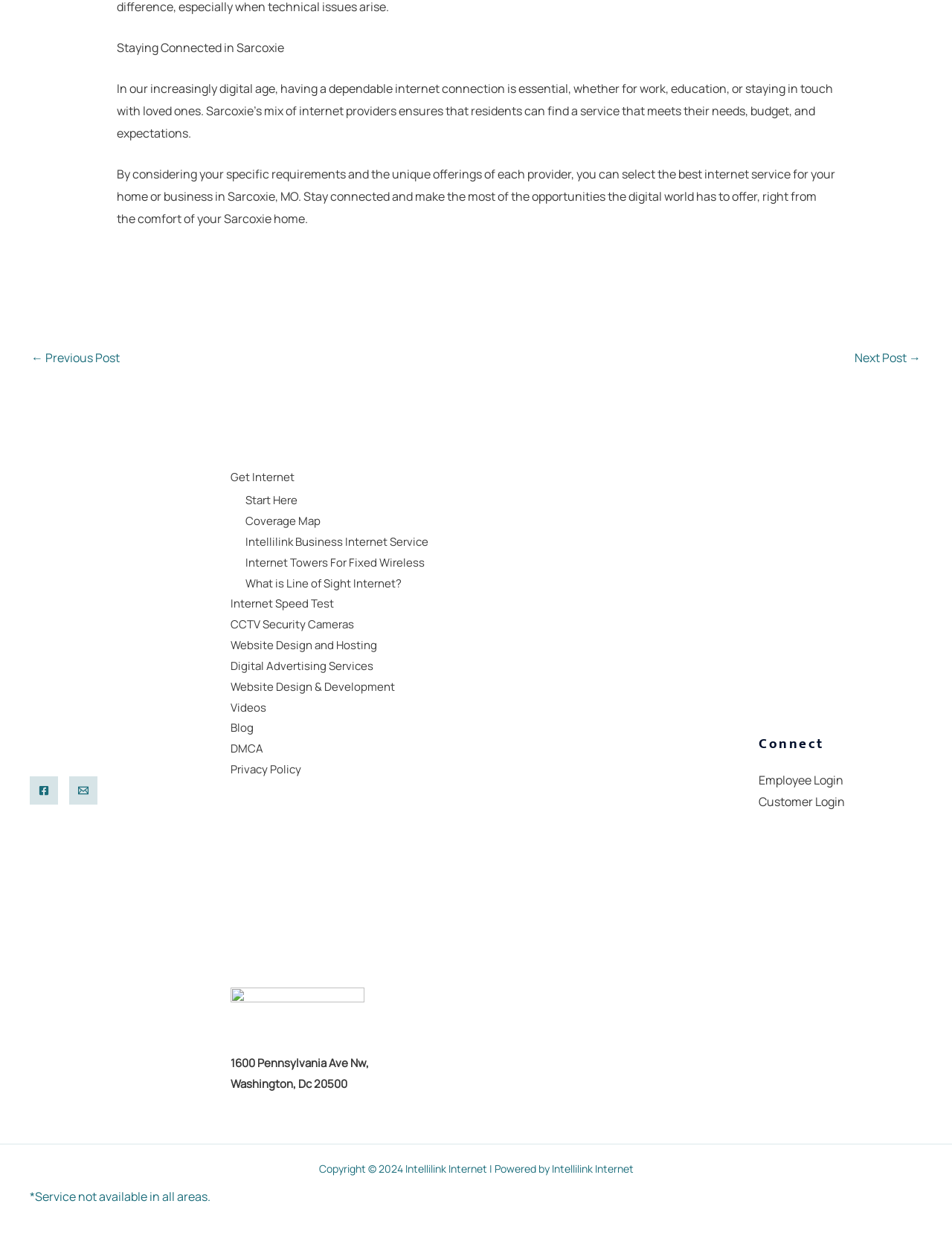Provide the bounding box coordinates of the HTML element this sentence describes: "Internet Speed Test". The bounding box coordinates consist of four float numbers between 0 and 1, i.e., [left, top, right, bottom].

[0.242, 0.476, 0.351, 0.488]